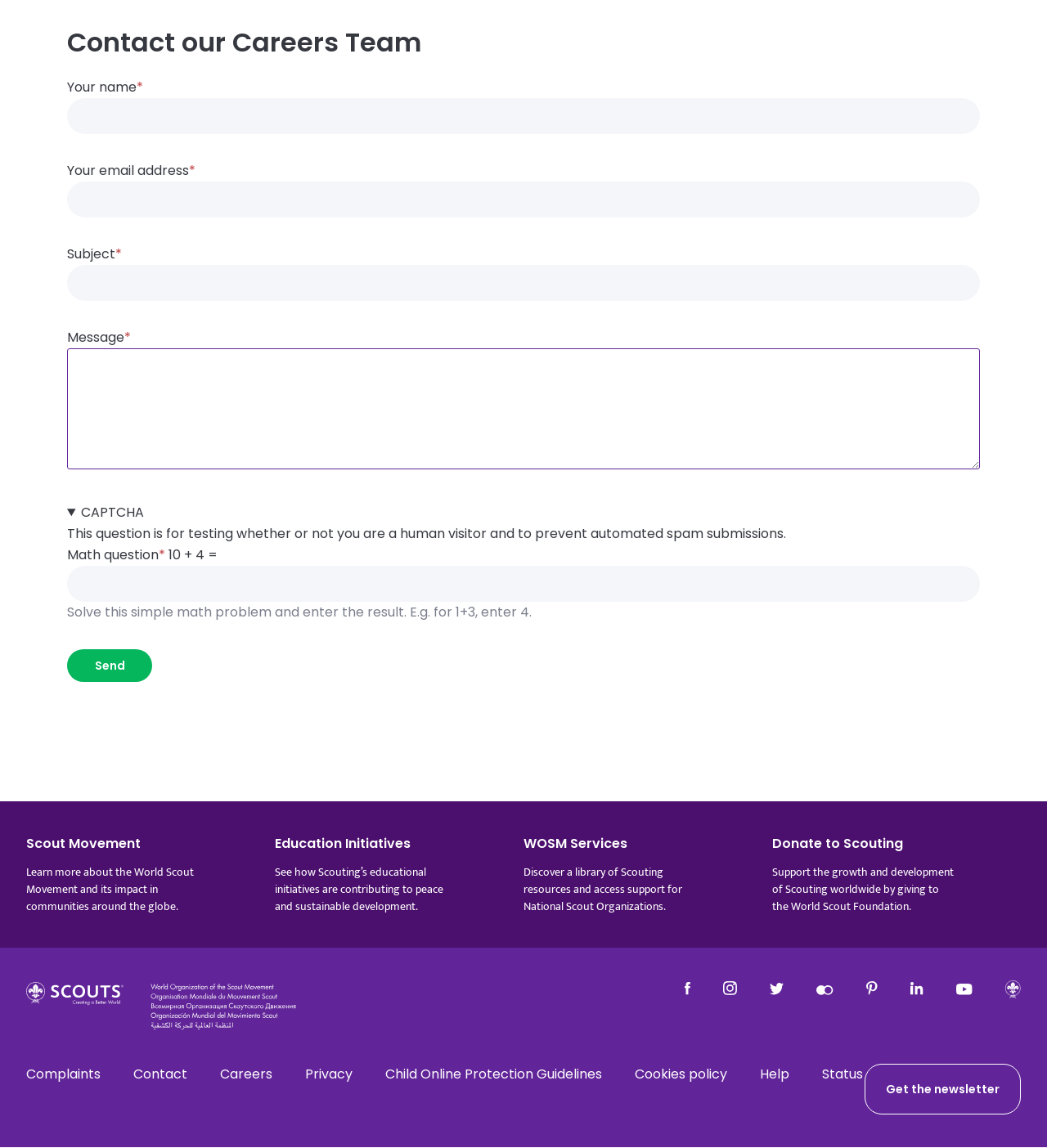Locate the bounding box coordinates of the clickable area to execute the instruction: "Enter your name". Provide the coordinates as four float numbers between 0 and 1, represented as [left, top, right, bottom].

[0.064, 0.086, 0.936, 0.117]